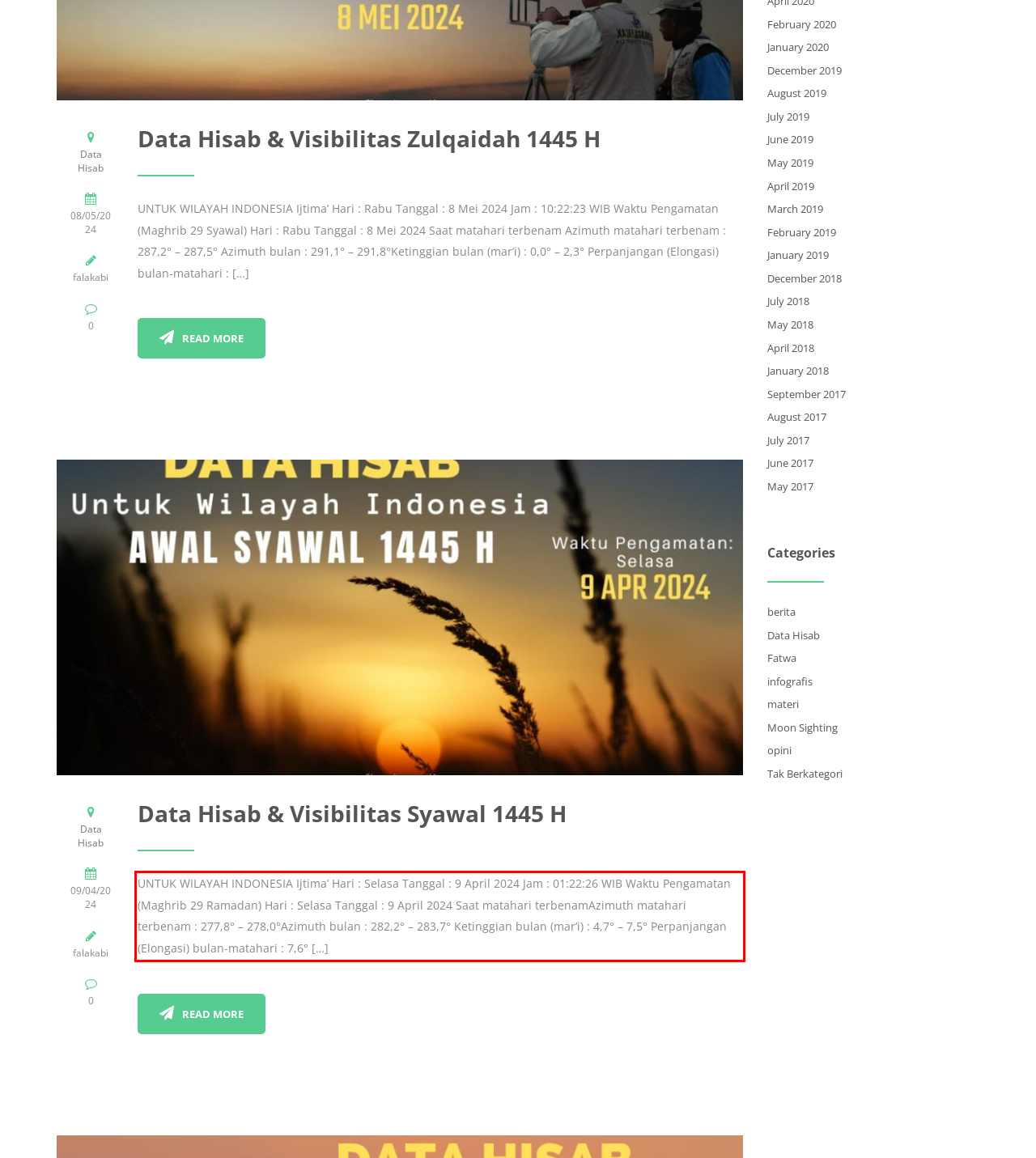Please perform OCR on the UI element surrounded by the red bounding box in the given webpage screenshot and extract its text content.

UNTUK WILAYAH INDONESIA Ijtima’ Hari : Selasa Tanggal : 9 April 2024 Jam : 01:22:26 WIB Waktu Pengamatan (Maghrib 29 Ramadan) Hari : Selasa Tanggal : 9 April 2024 Saat matahari terbenamAzimuth matahari terbenam : 277,8° – 278,0°Azimuth bulan : 282,2° – 283,7° Ketinggian bulan (mar’i) : 4,7° – 7,5° Perpanjangan (Elongasi) bulan-matahari : 7,6° […]